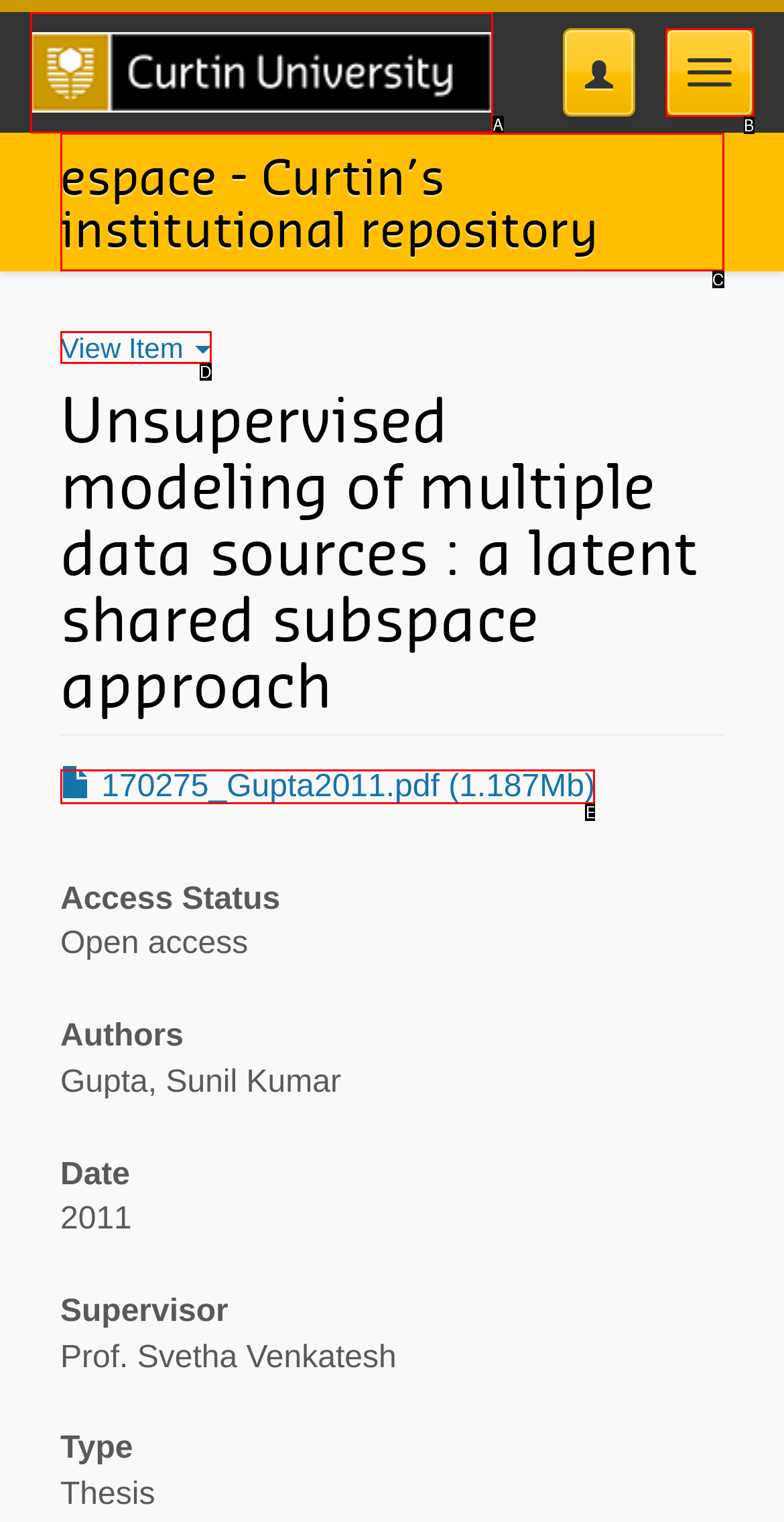Determine which HTML element matches the given description: espace - Curtin’s institutional repository. Provide the corresponding option's letter directly.

C